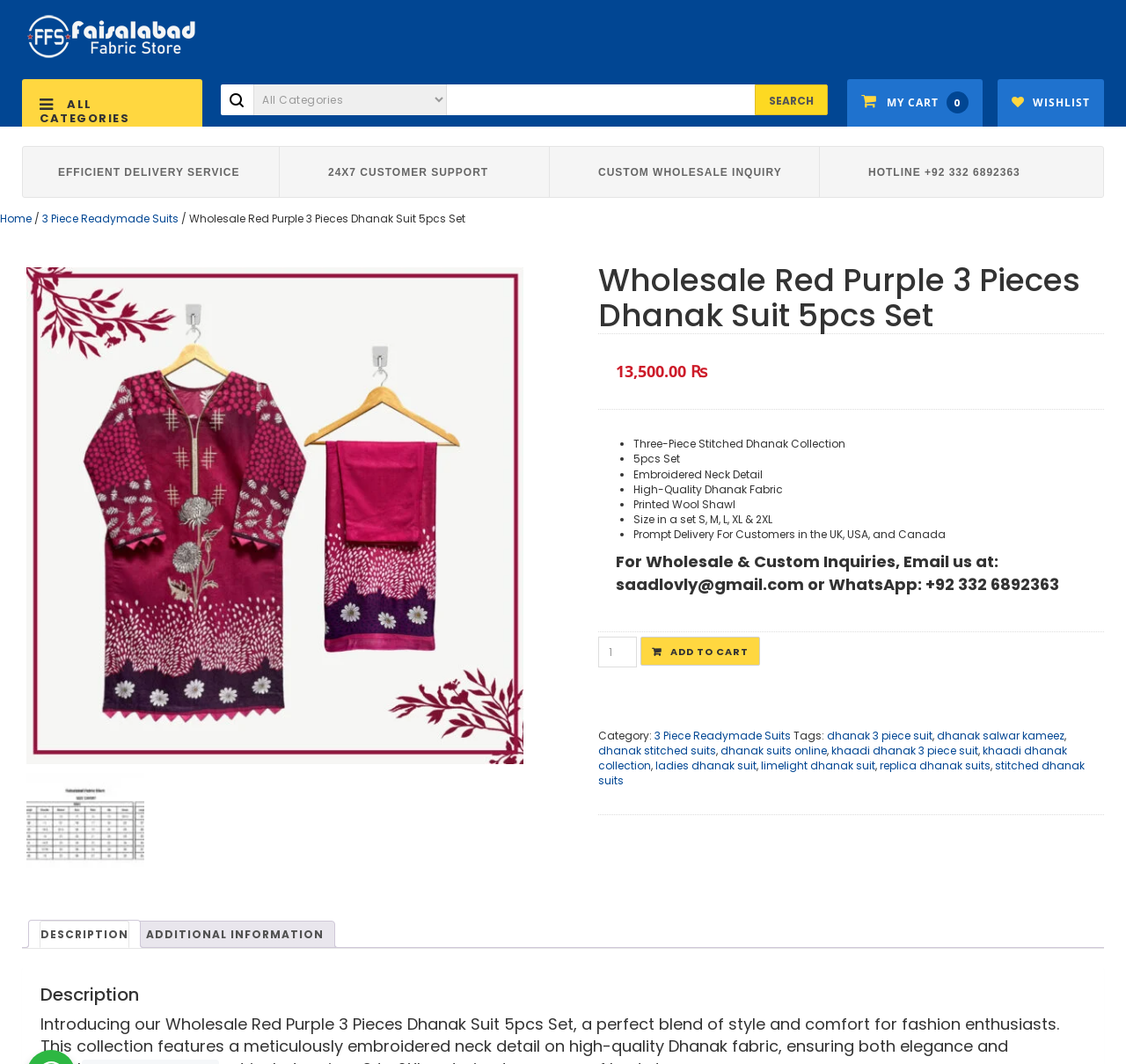Determine the bounding box coordinates of the region that needs to be clicked to achieve the task: "Change product quantity".

[0.531, 0.598, 0.565, 0.627]